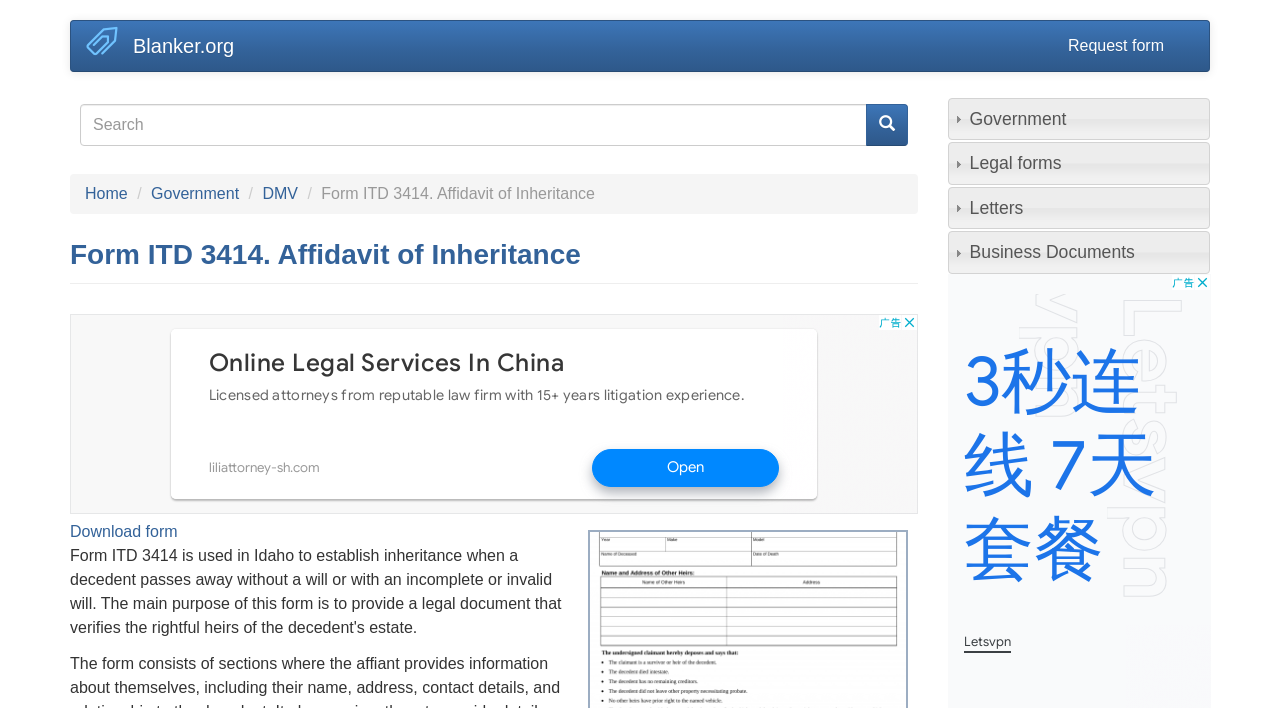Find the bounding box coordinates of the element you need to click on to perform this action: 'Download the form'. The coordinates should be represented by four float values between 0 and 1, in the format [left, top, right, bottom].

[0.055, 0.738, 0.139, 0.762]